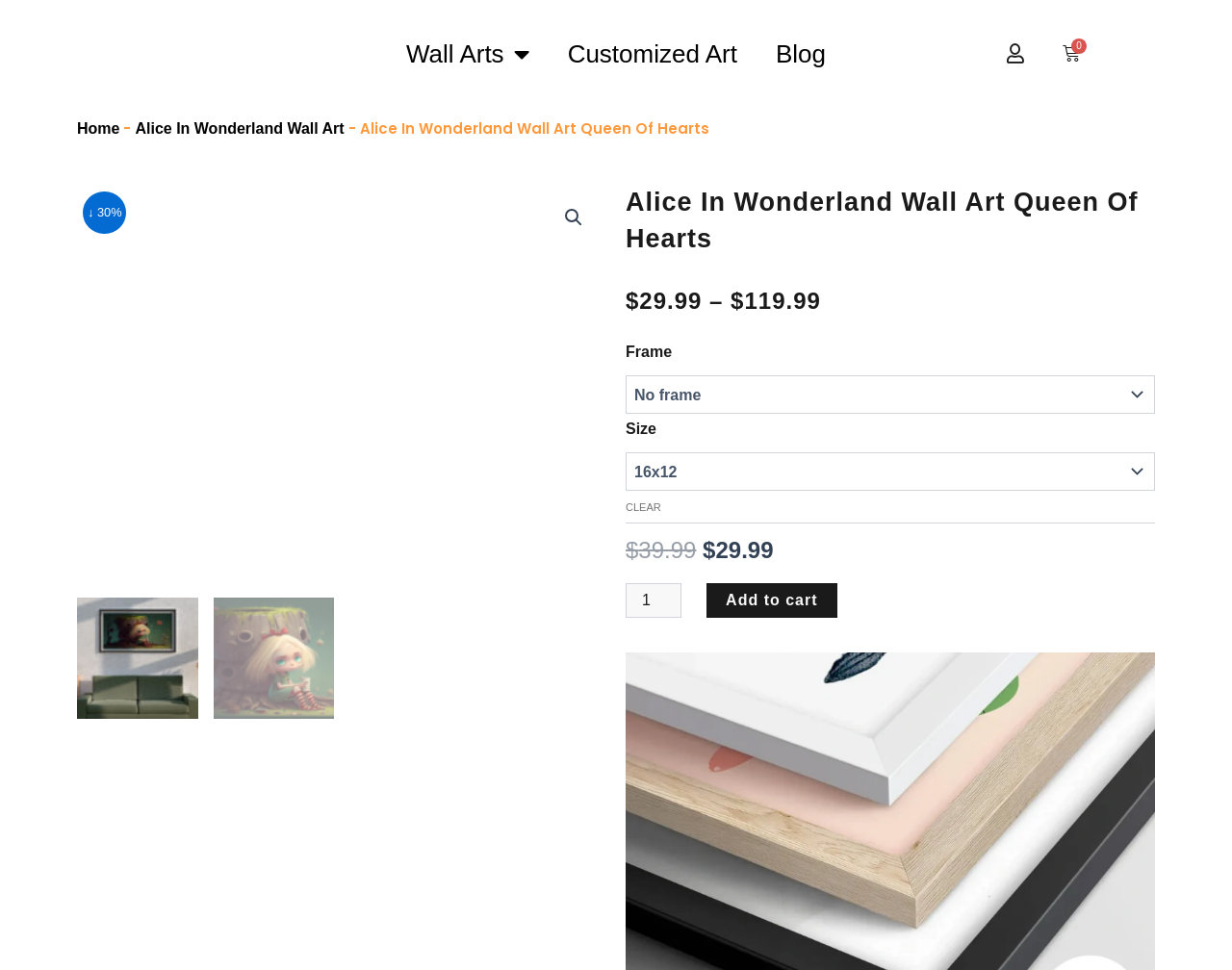What is the current price of the product?
Refer to the image and provide a thorough answer to the question.

I found the current price of the product by looking at the text 'Current price is: $29.99.' which is located below the original price.